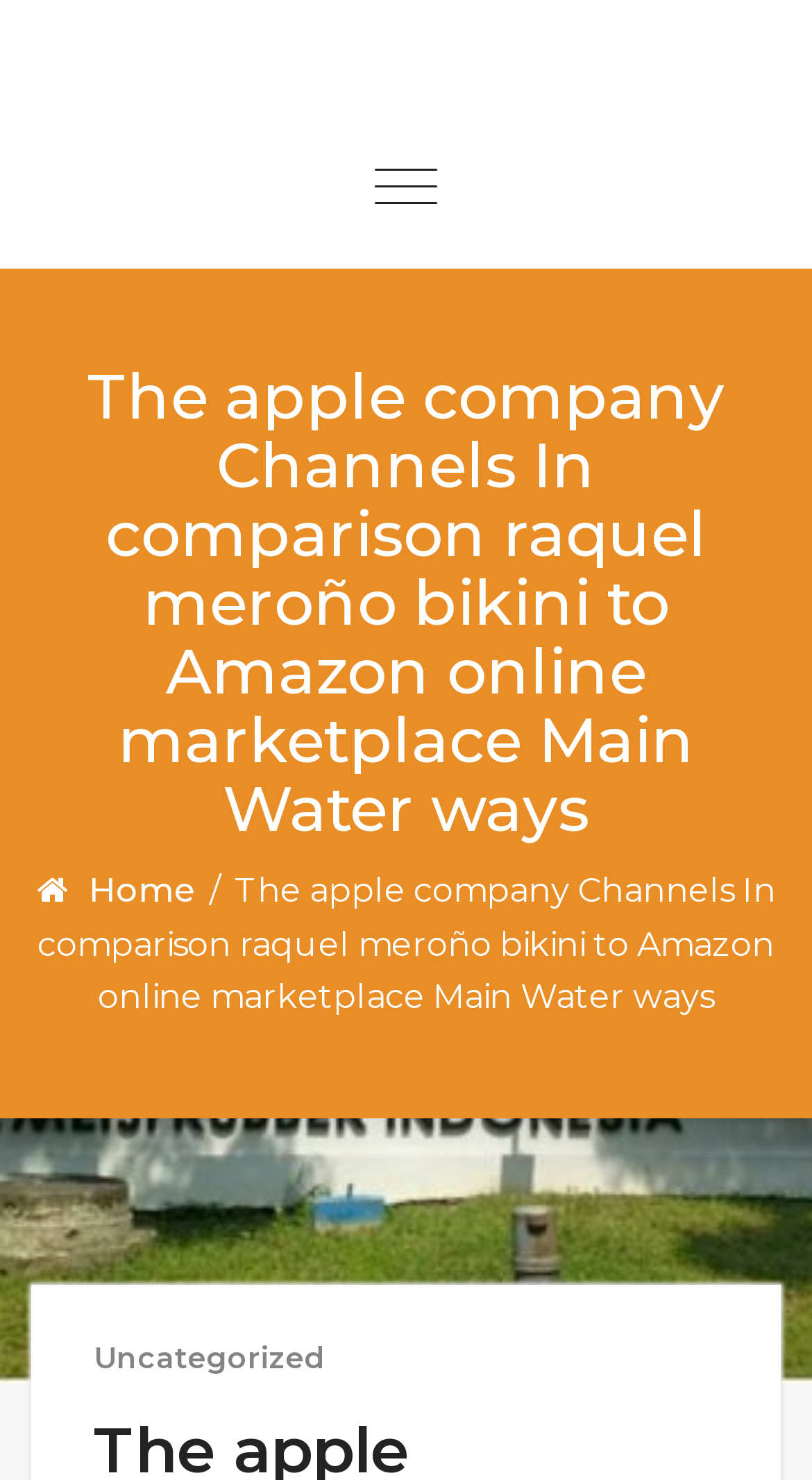Answer the question with a single word or phrase: 
What is the category of the post?

Uncategorized